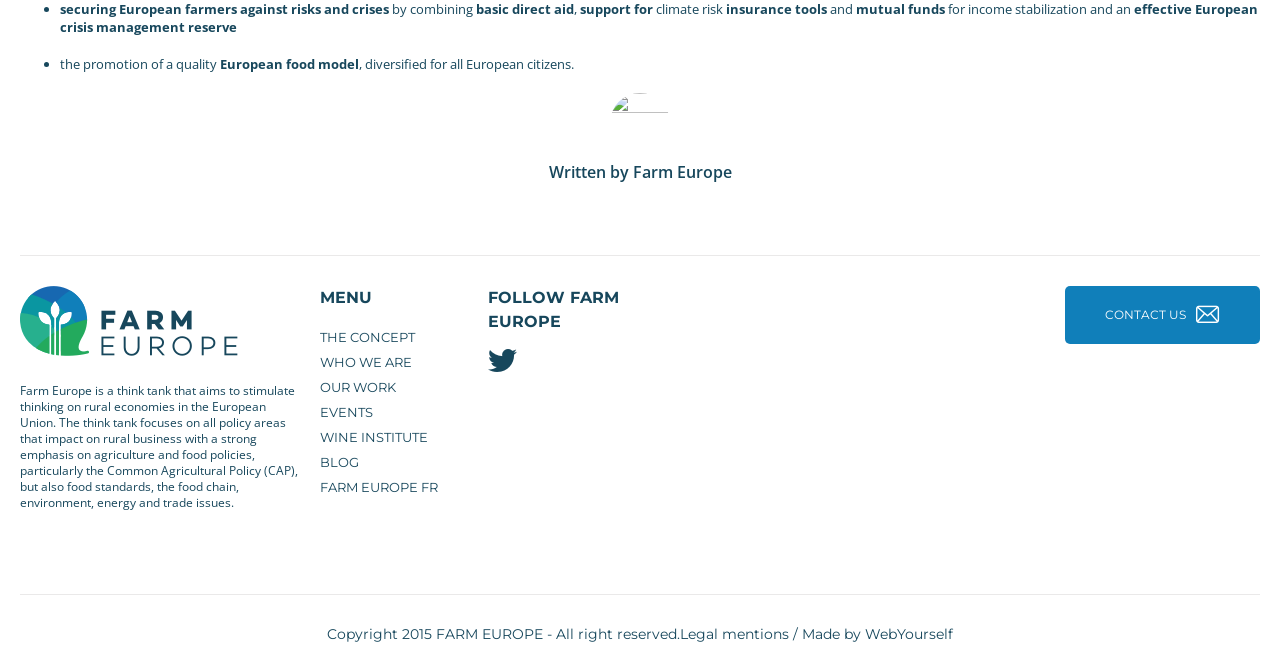Find the bounding box coordinates of the area to click in order to follow the instruction: "go to WHO WE ARE".

[0.25, 0.53, 0.322, 0.554]